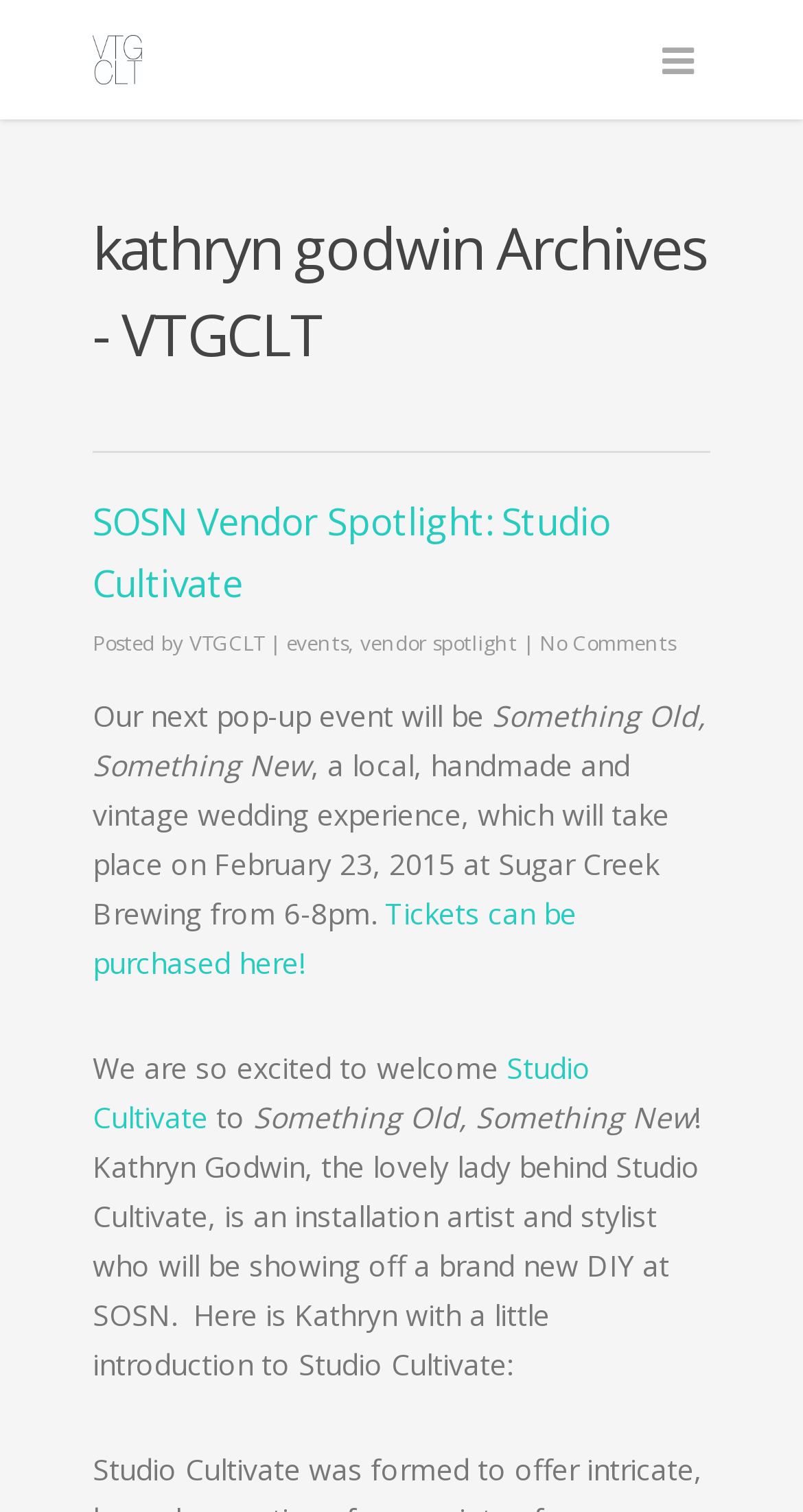Locate the bounding box coordinates of the clickable part needed for the task: "Click VTGCLT logo".

[0.115, 0.023, 0.177, 0.056]